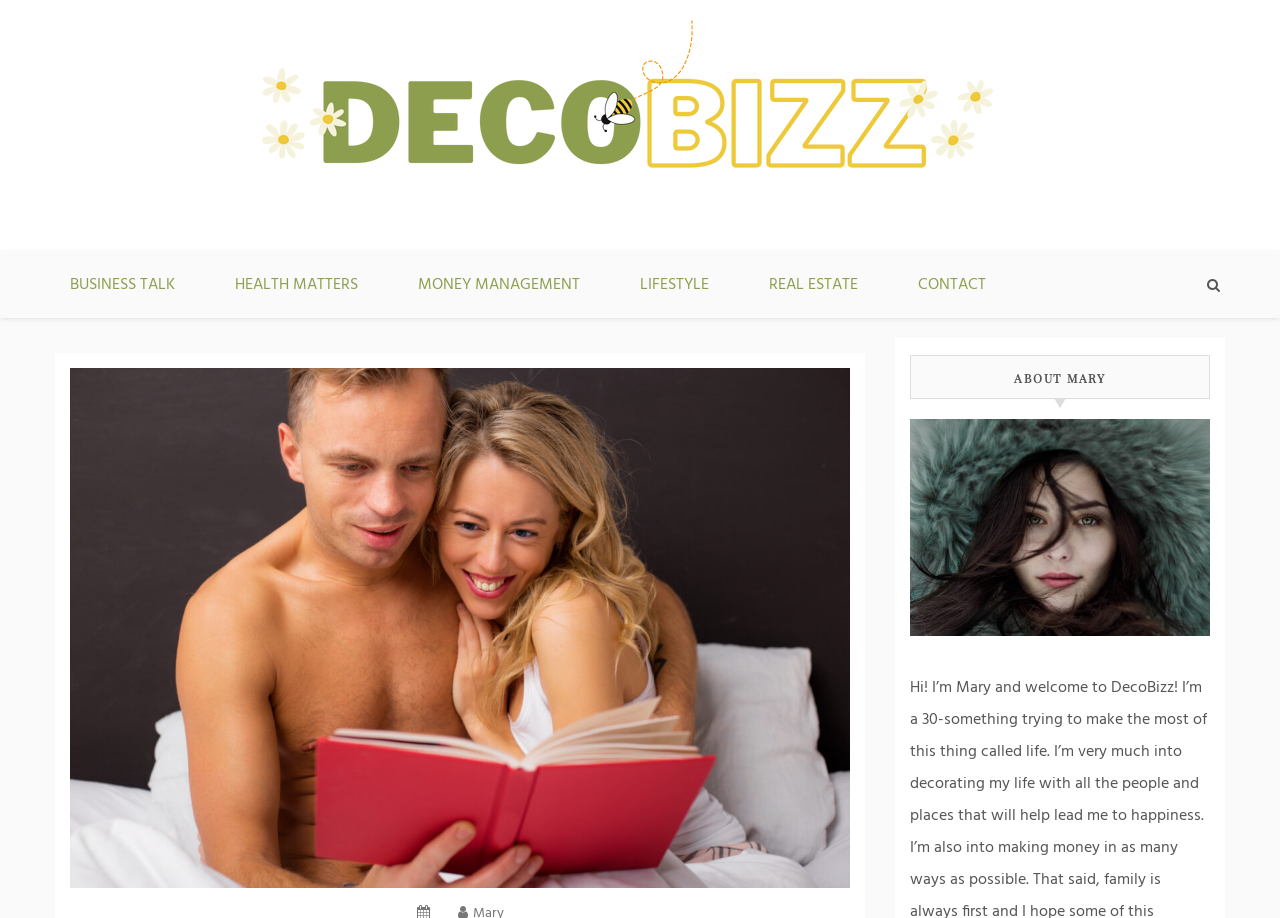Please extract the primary headline from the webpage.

This Is How to Spice Things Up in a Relationship